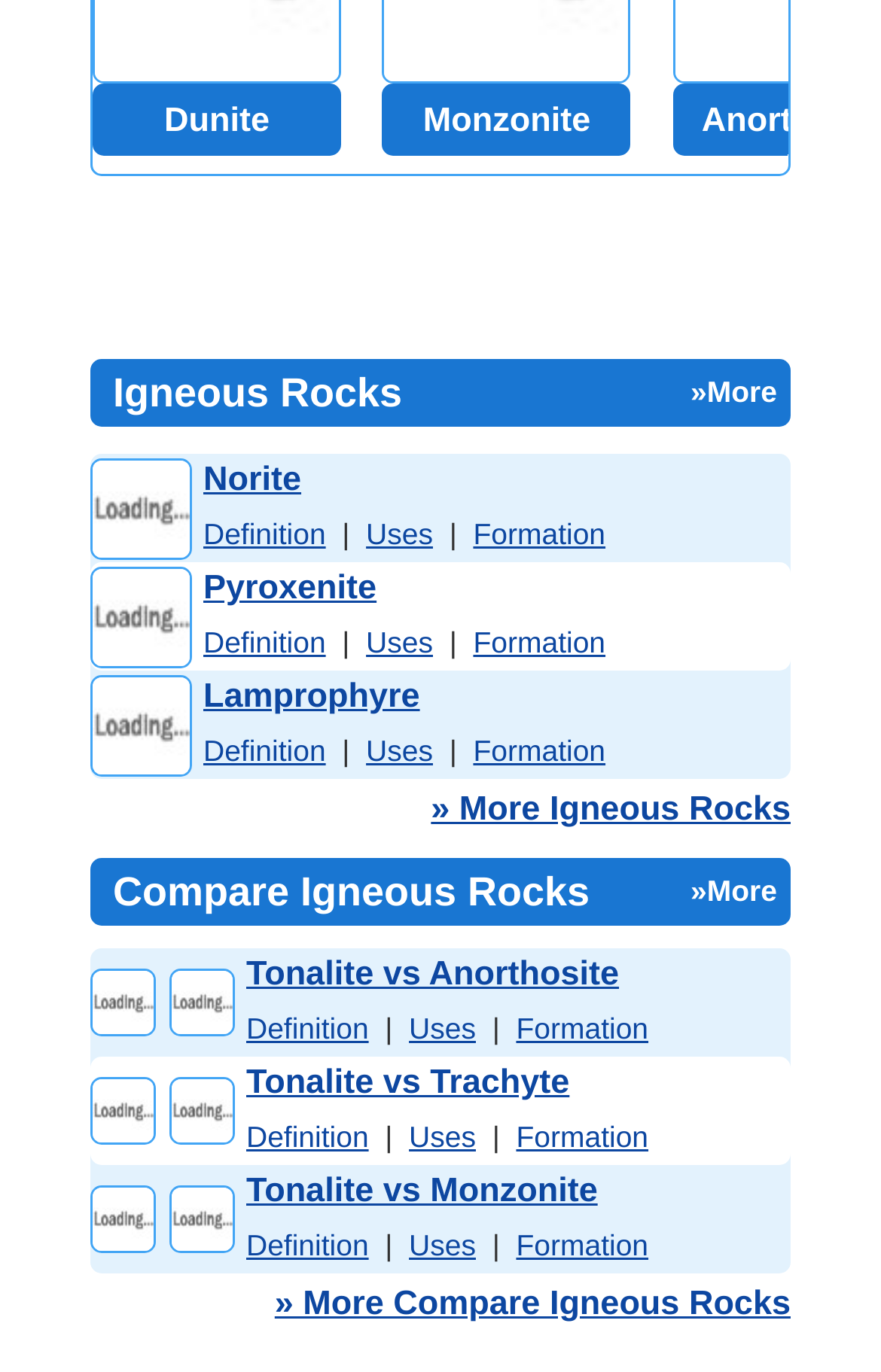What is the definition of Pyroxenite?
Answer the question in a detailed and comprehensive manner.

I looked at the table row corresponding to Pyroxenite Rock and found a link labeled 'Definition' in the second column. This link likely leads to a page that defines what Pyroxenite is.